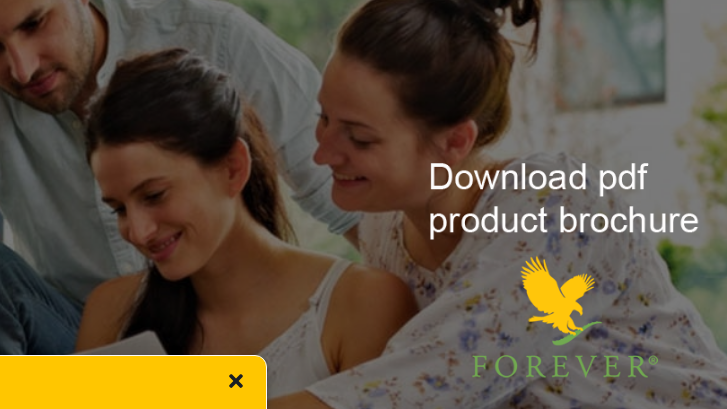Please provide a comprehensive answer to the question below using the information from the image: What is the woman in the foreground focused on?

According to the caption, the woman in the foreground is focused on the tablet, which suggests that she is engaged with the device and possibly exploring options with the others.